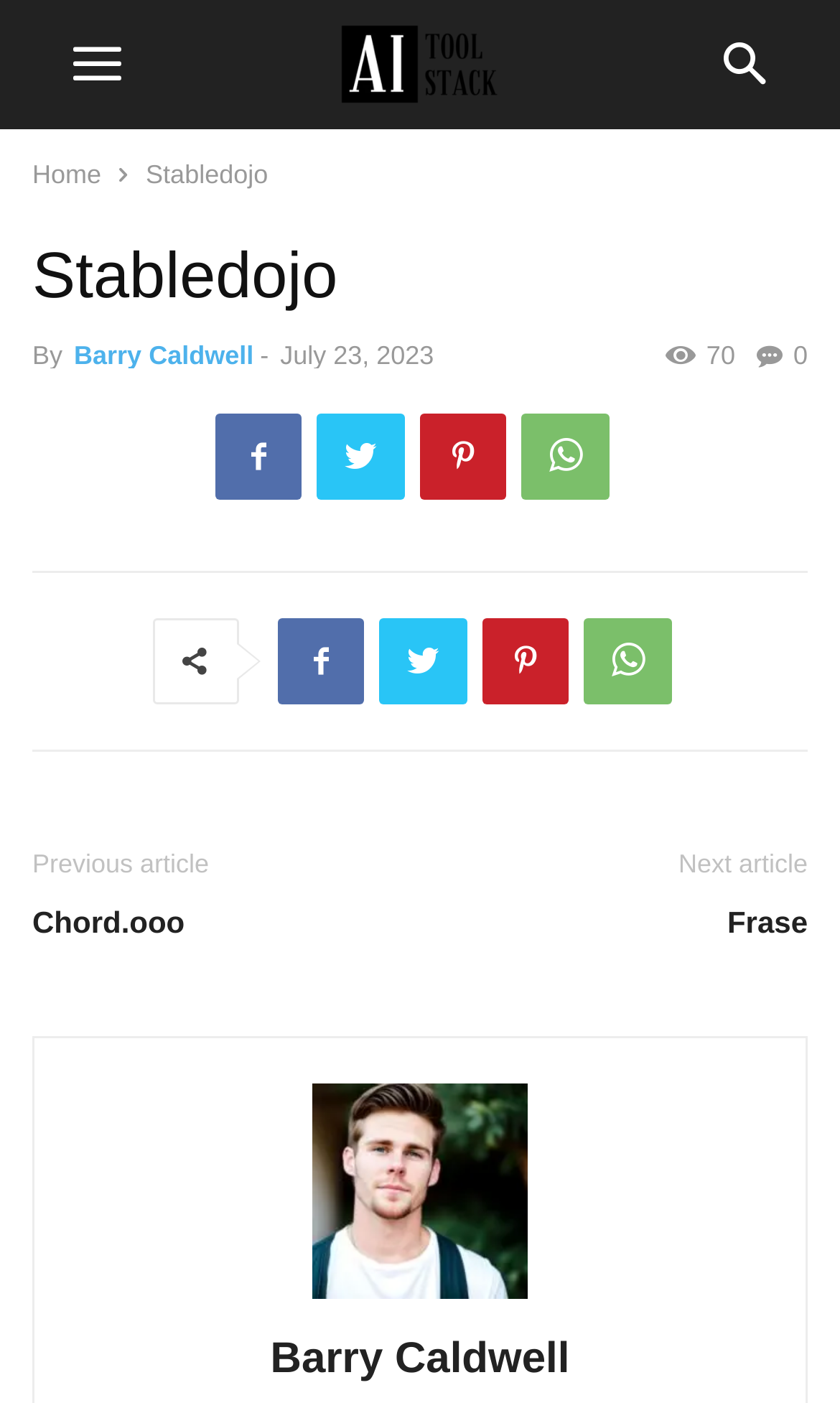Who is the author of the article?
Answer the question with as much detail as you can, using the image as a reference.

The author of the article can be found by looking at the section with the heading 'Stabledojo', where the text 'By' is followed by the link 'Barry Caldwell'.